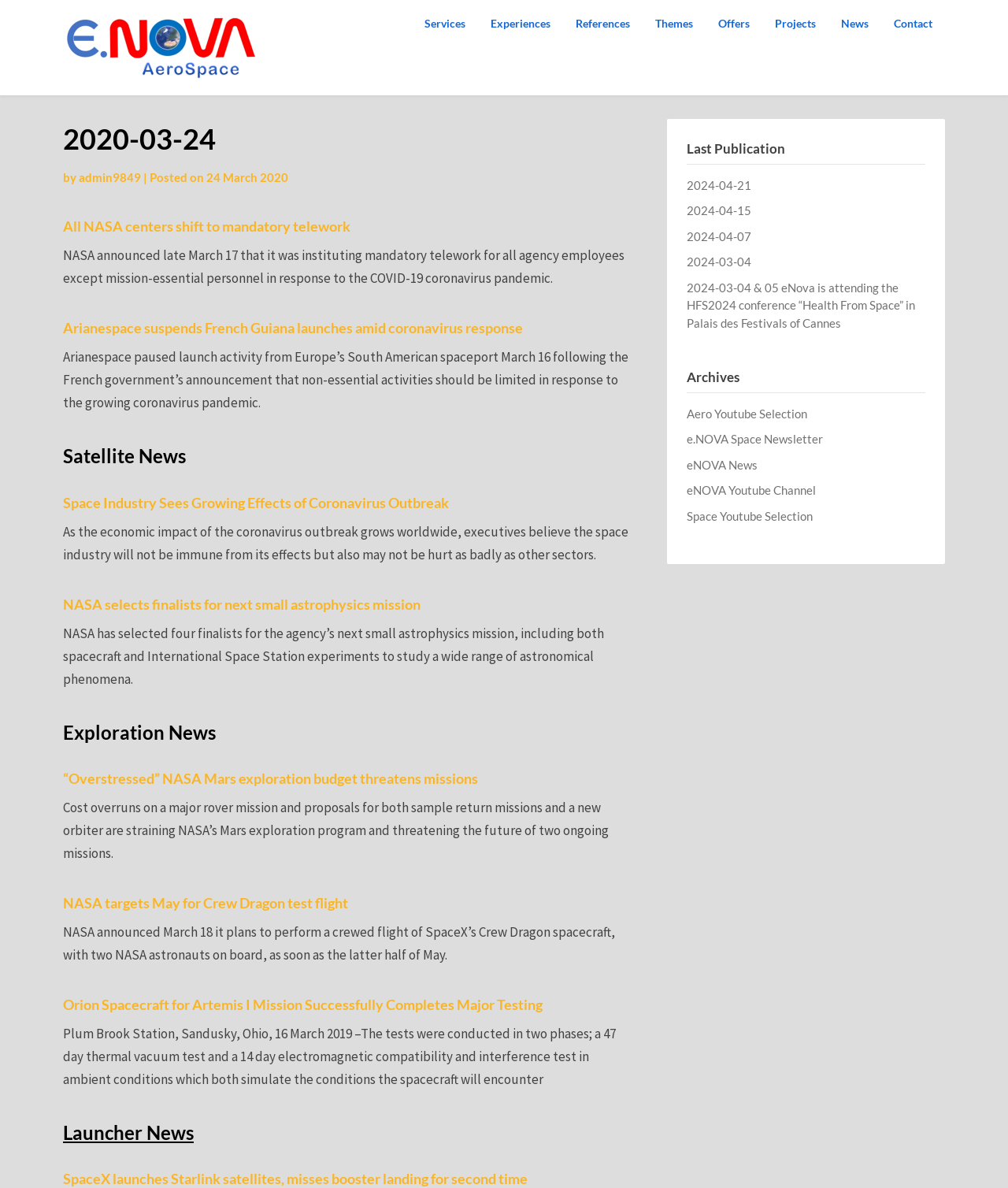Identify the bounding box coordinates of the area you need to click to perform the following instruction: "Click on the 'Services' link".

[0.409, 0.0, 0.474, 0.04]